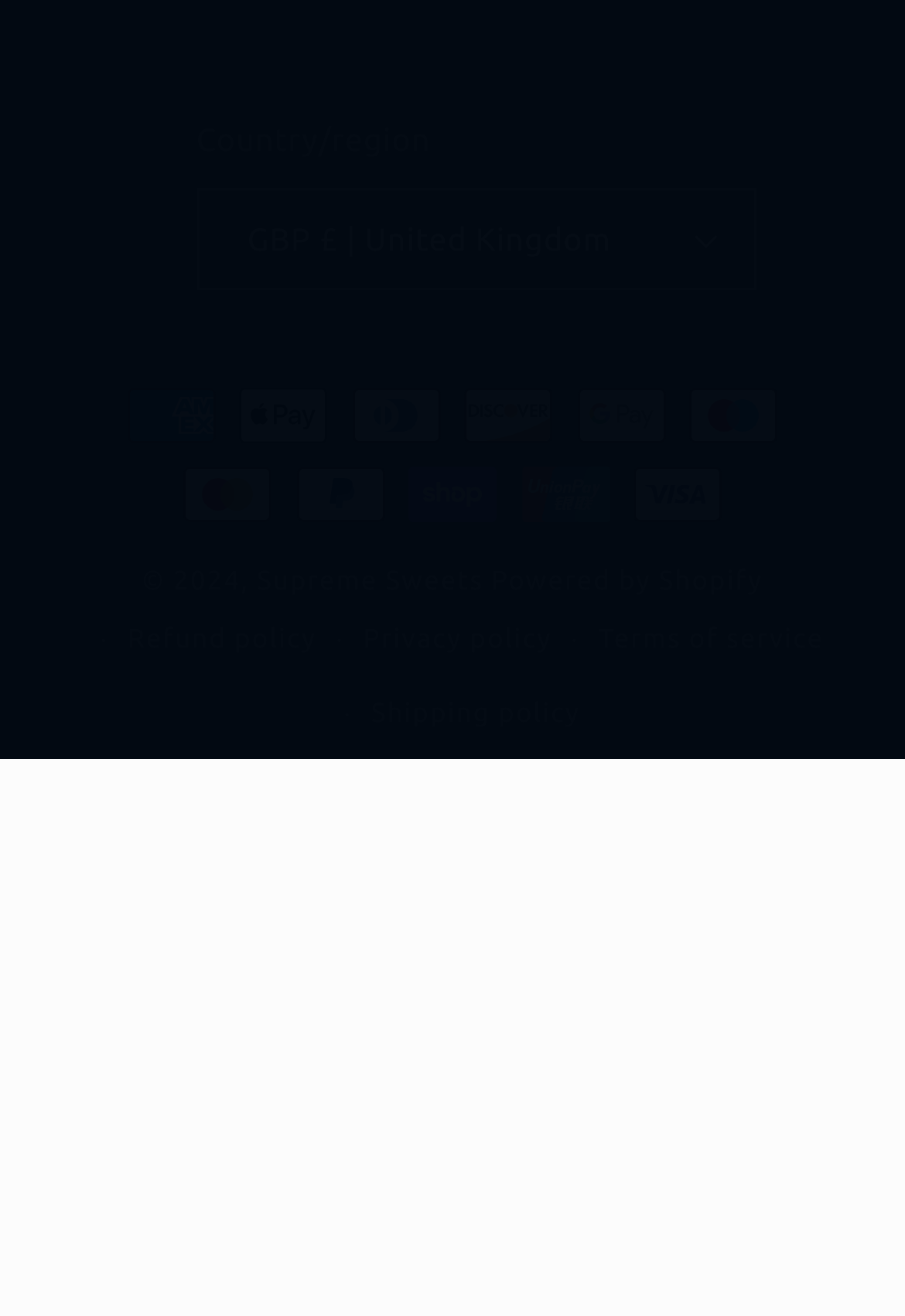Please locate the bounding box coordinates of the element that should be clicked to achieve the given instruction: "Go to Supreme Sweets".

[0.284, 0.43, 0.534, 0.453]